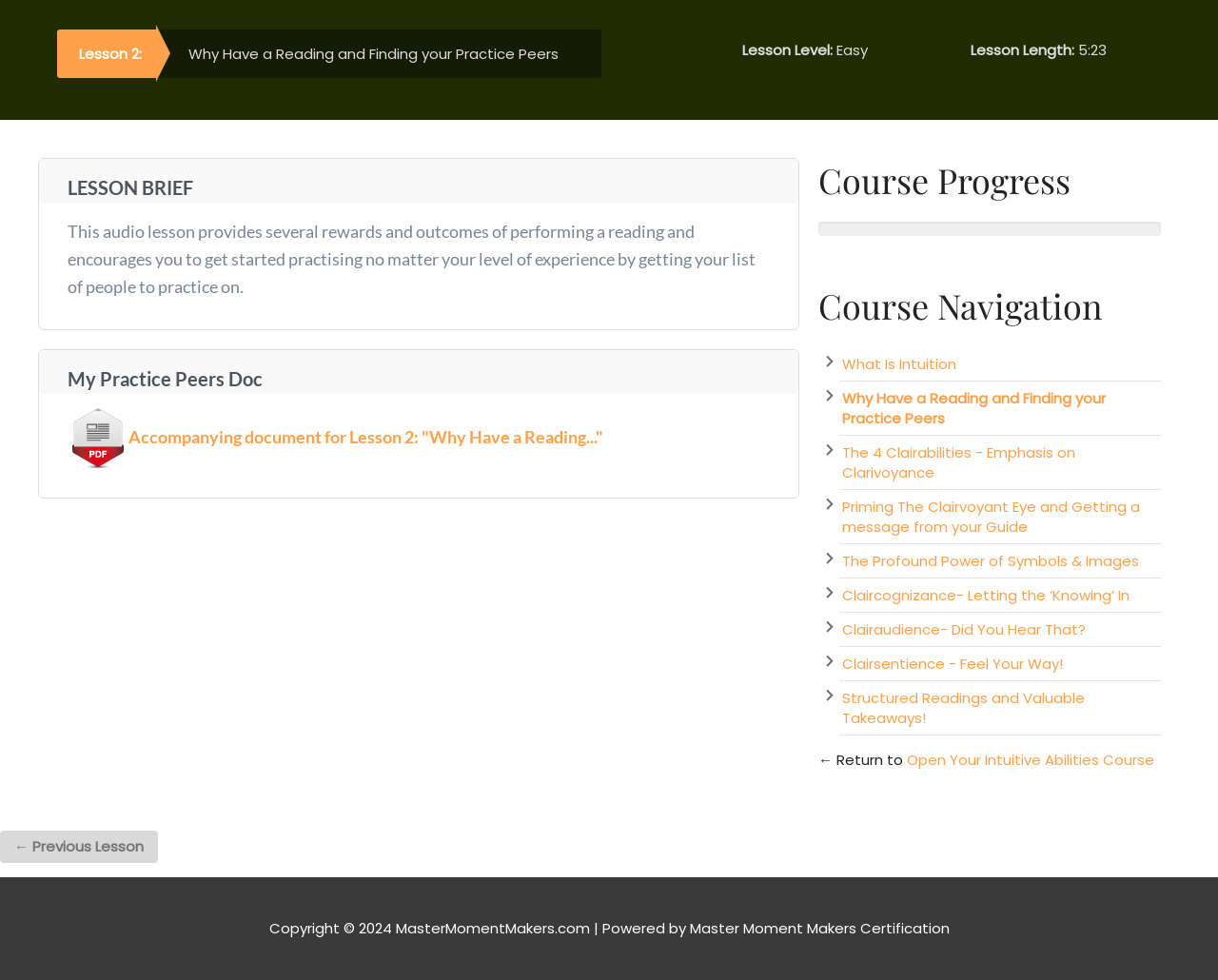Return the bounding box coordinates of the UI element that corresponds to this description: "aria-label="Architects Registration Board"". The coordinates must be given as four float numbers in the range of 0 and 1, [left, top, right, bottom].

None